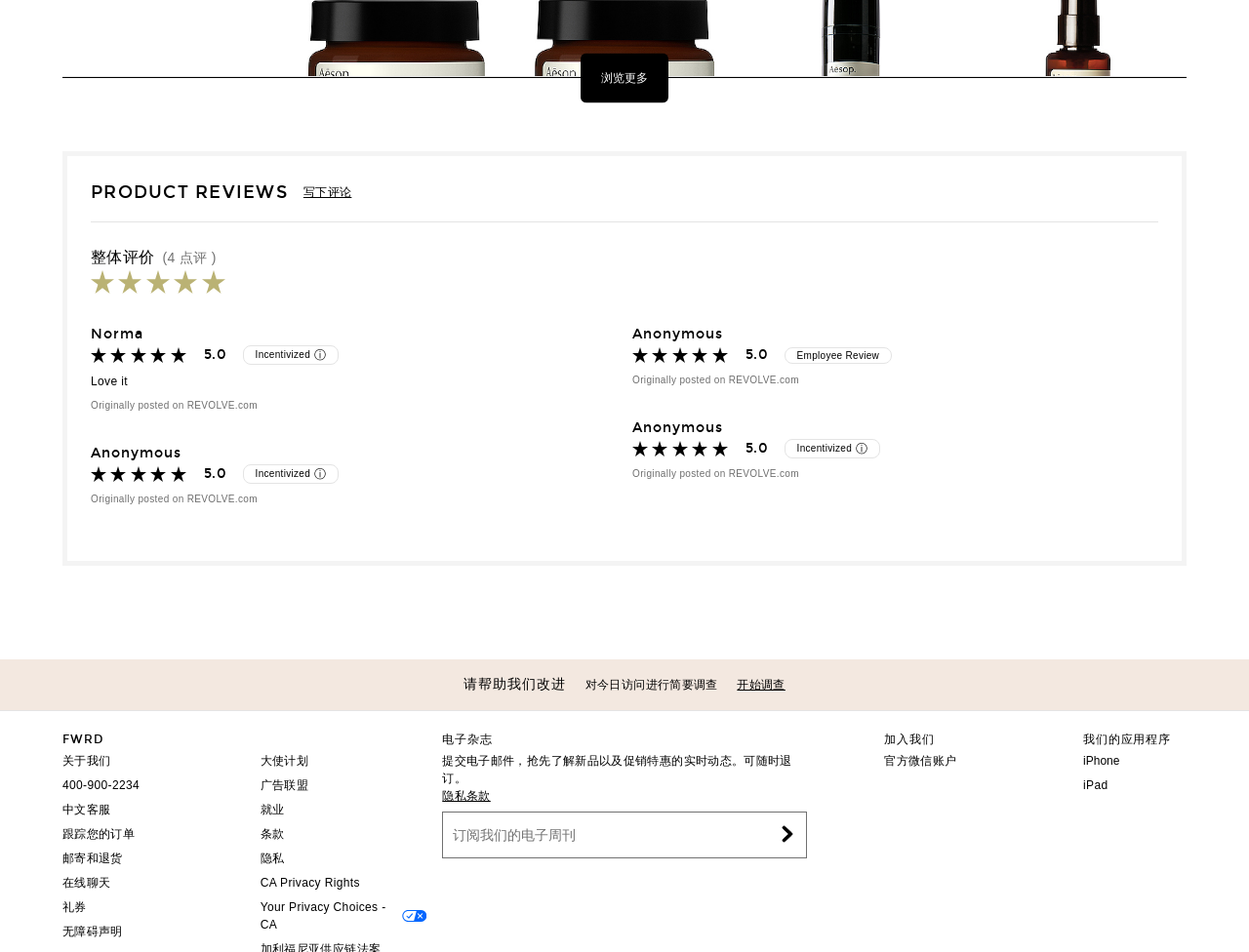What is the purpose of the button '写下评论'?
Give a thorough and detailed response to the question.

The button '写下评论' is located in the review section, and its purpose is to allow users to write a review for the product. When clicked, it opens a modal window for users to submit their review.